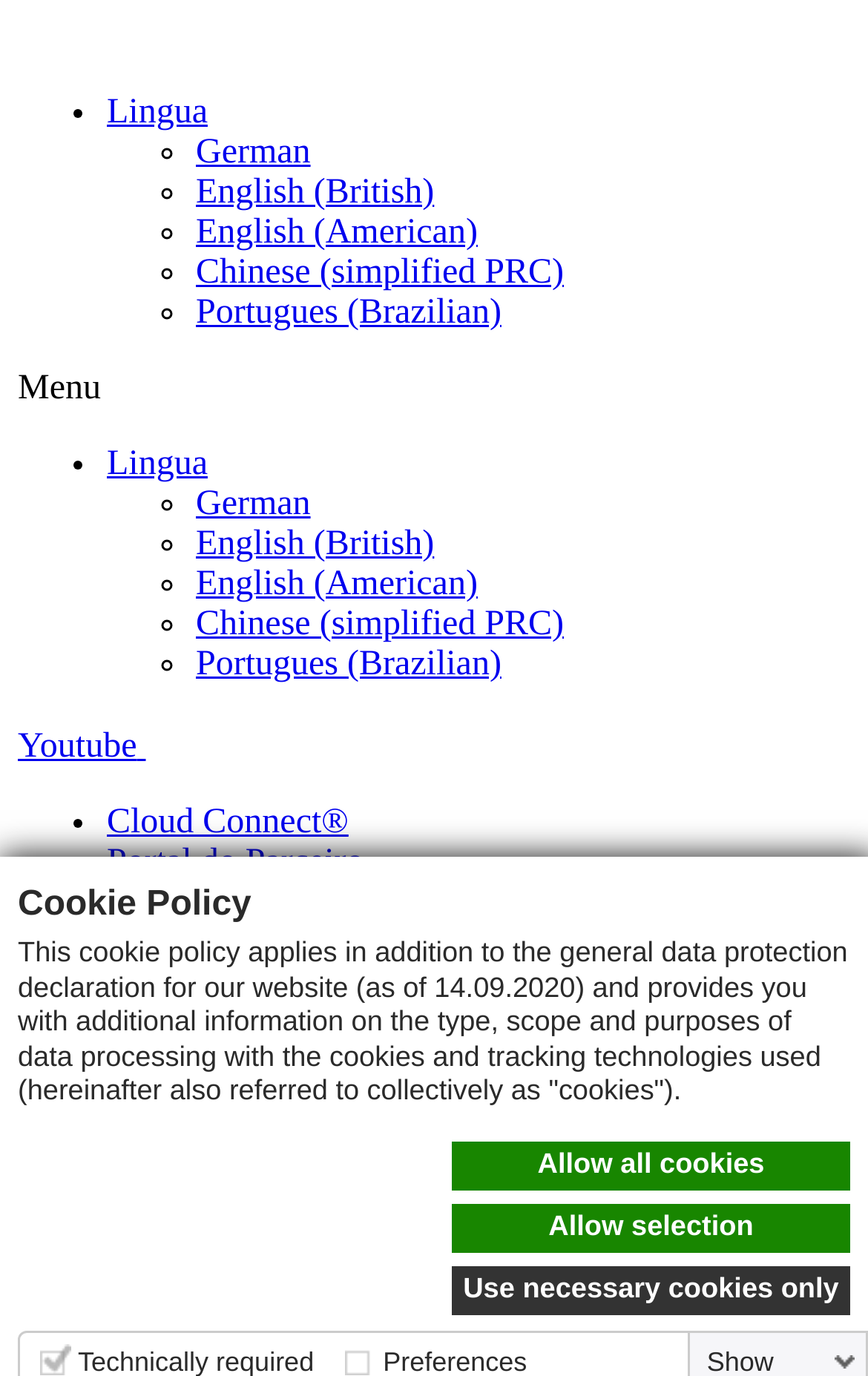Using the provided description Allow all cookies, find the bounding box coordinates for the UI element. Provide the coordinates in (top-left x, top-left y, bottom-right x, bottom-right y) format, ensuring all values are between 0 and 1.

[0.521, 0.83, 0.979, 0.865]